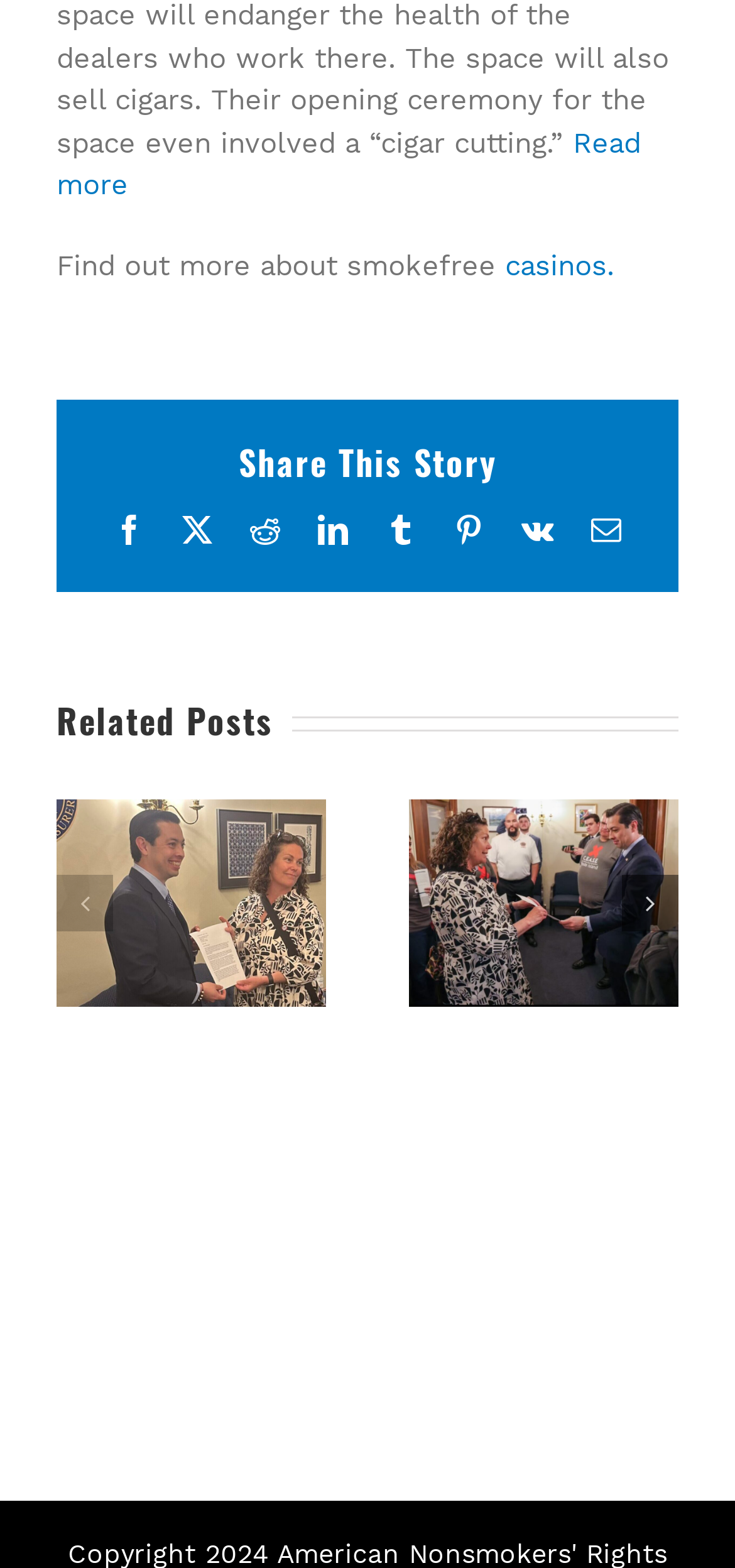Locate the coordinates of the bounding box for the clickable region that fulfills this instruction: "Check the second related post".

[0.556, 0.51, 0.923, 0.642]